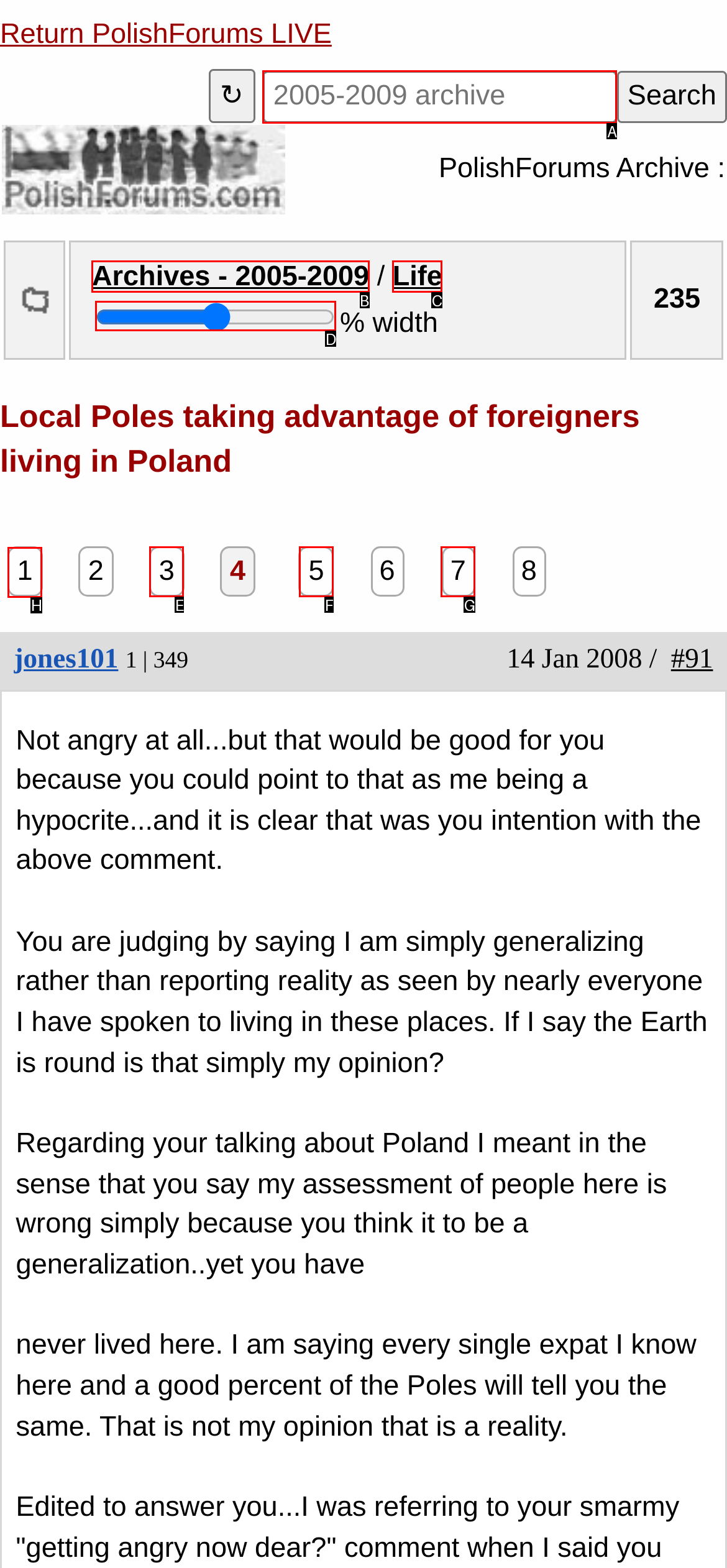Determine the letter of the UI element I should click on to complete the task: Go to page 1 from the provided choices in the screenshot.

H